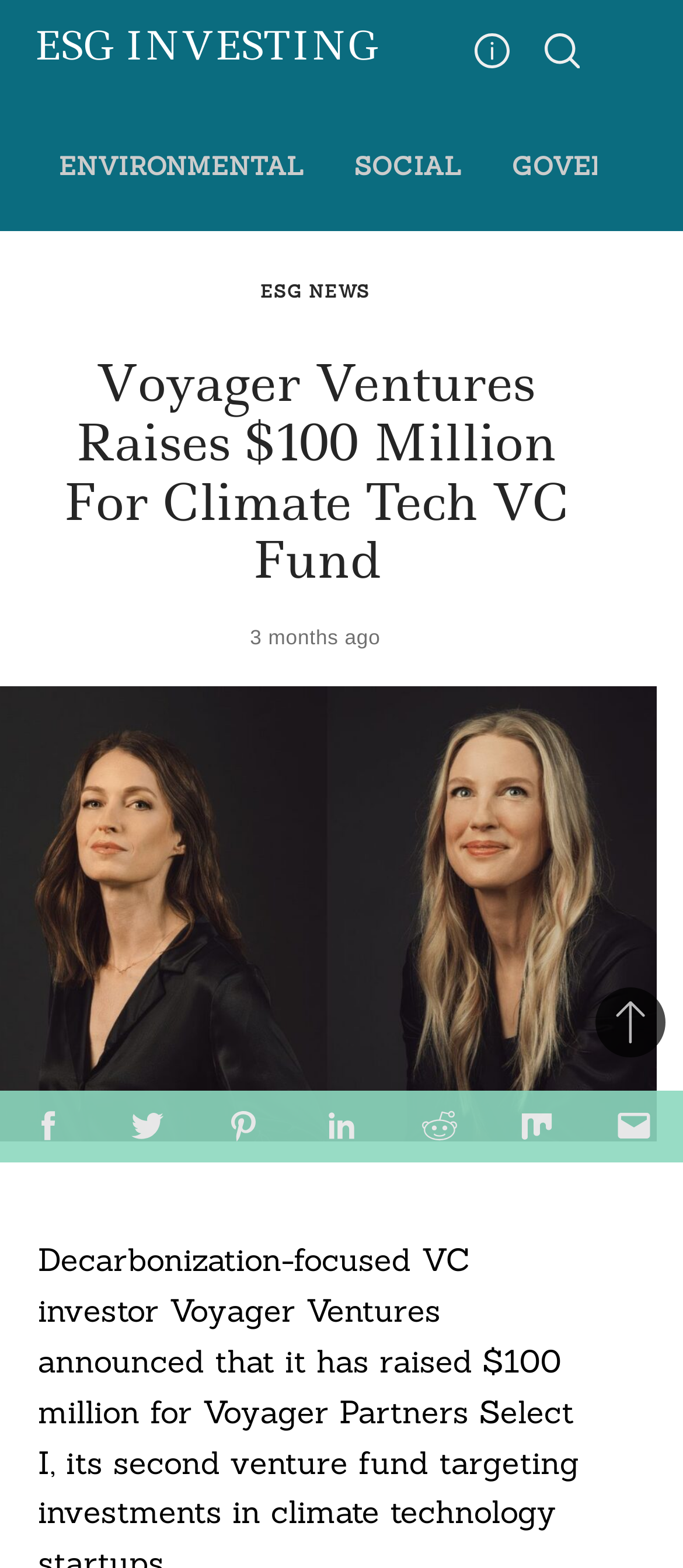Provide a short answer using a single word or phrase for the following question: 
What is the name of the VC fund?

Voyager Partners Select I